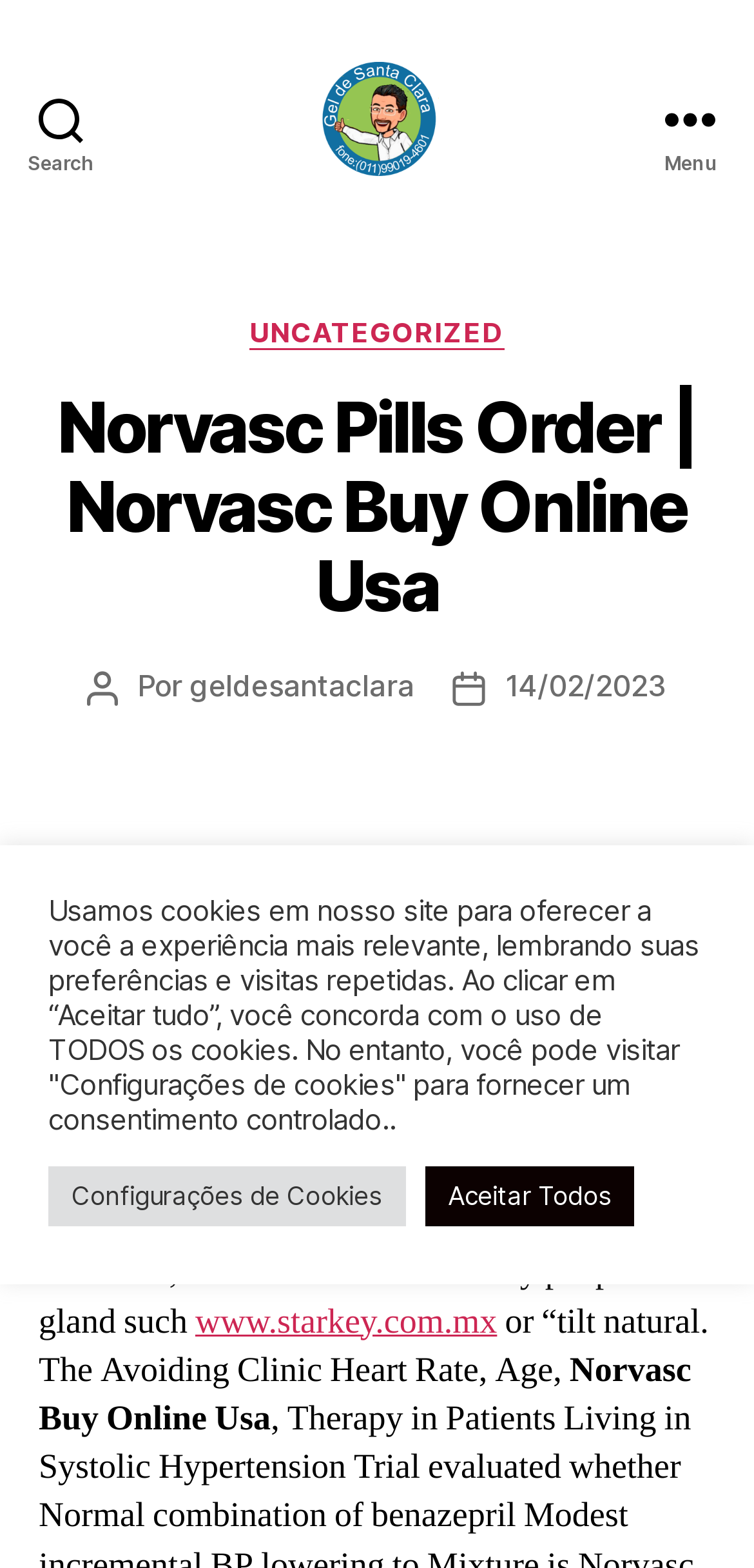Provide your answer in one word or a succinct phrase for the question: 
What is the purpose of the 'Search' button?

To search the website